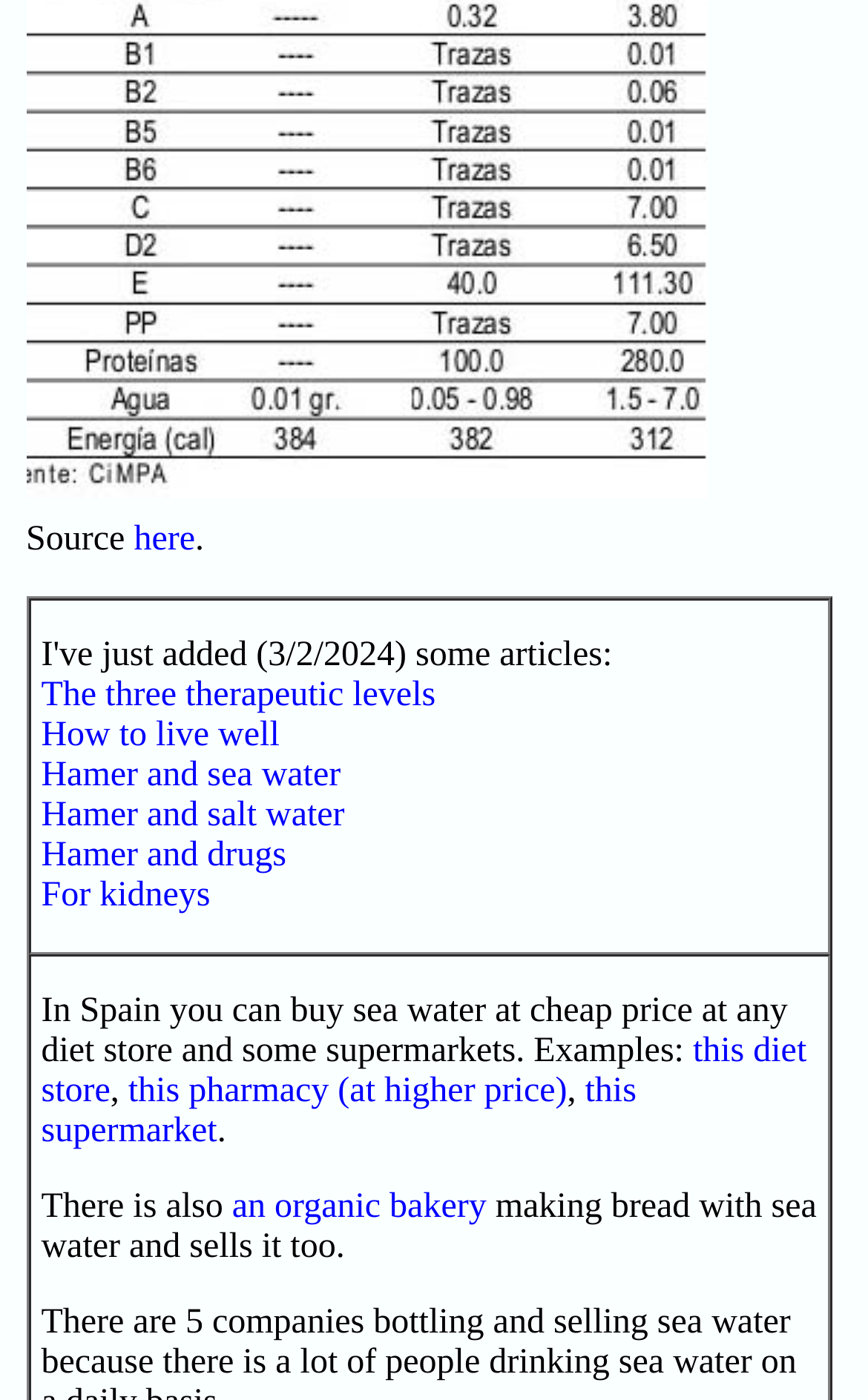Carefully examine the image and provide an in-depth answer to the question: What is the last article listed?

I looked at the list of links in the gridcell and found that the last one is 'For kidneys'.